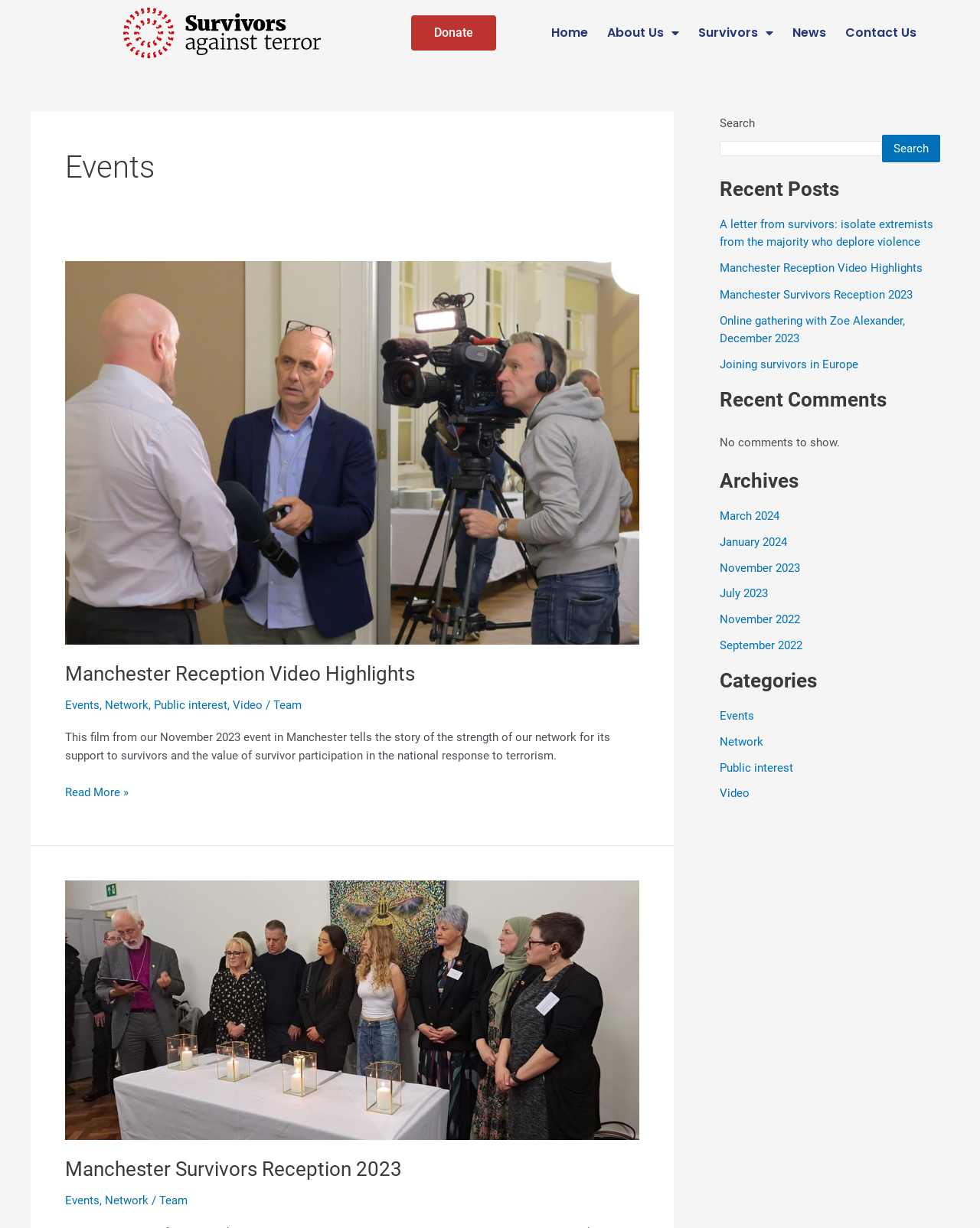Specify the bounding box coordinates of the area to click in order to follow the given instruction: "Explore the Events category."

[0.734, 0.577, 0.77, 0.589]